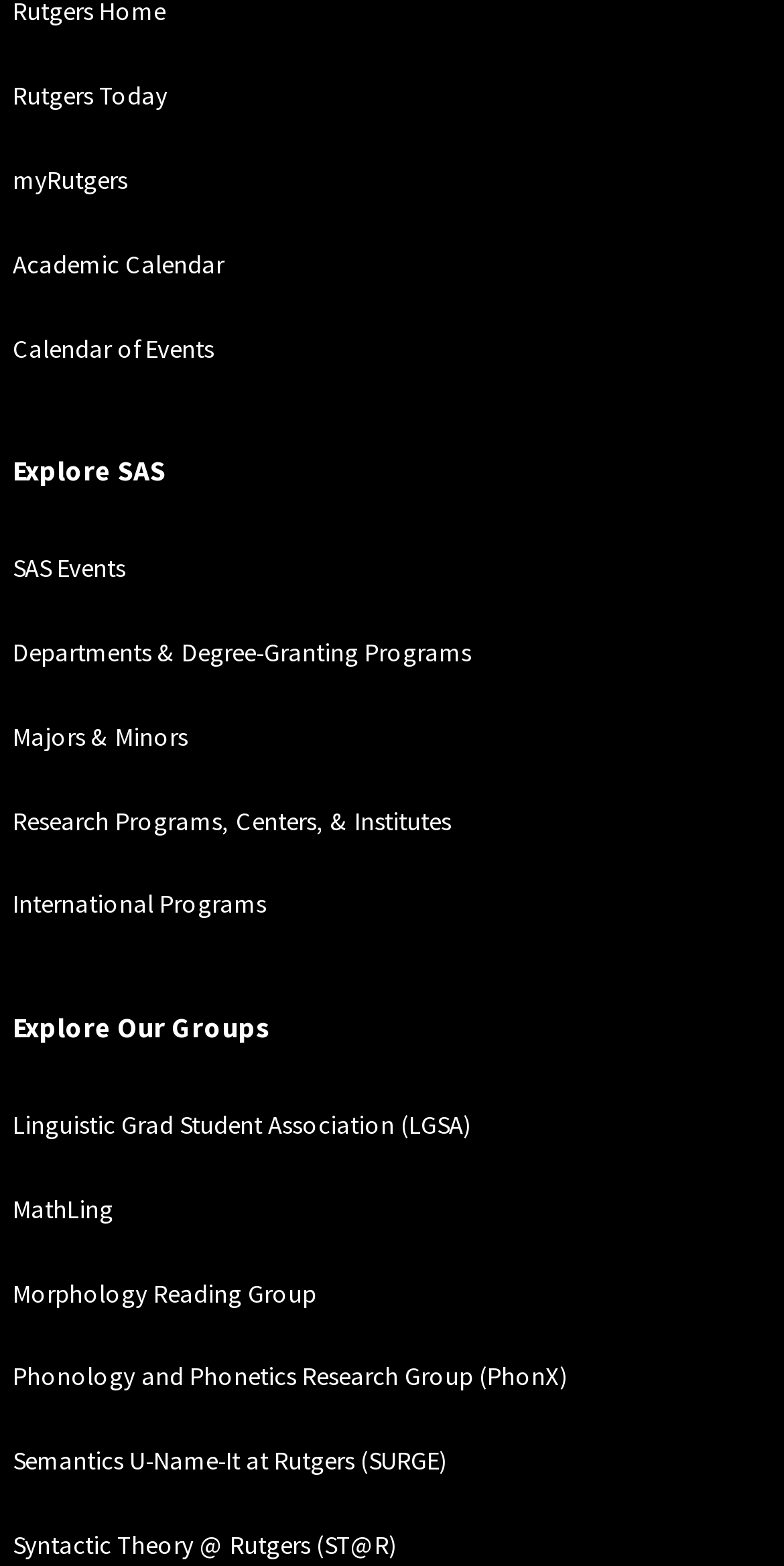Identify the bounding box coordinates for the UI element described as follows: Morphology Reading Group. Use the format (top-left x, top-left y, bottom-right x, bottom-right y) and ensure all values are floating point numbers between 0 and 1.

[0.016, 0.815, 0.404, 0.835]